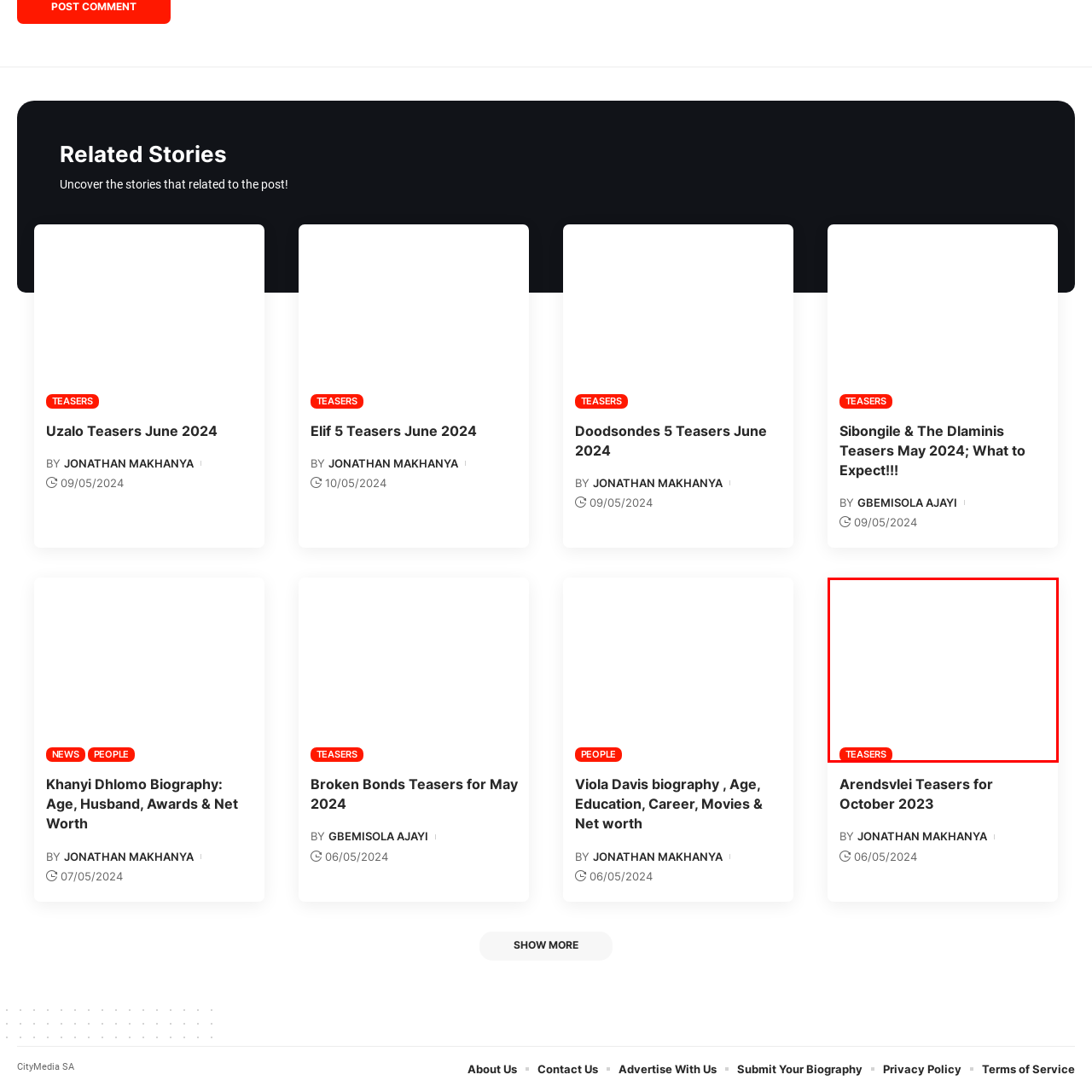What is the background of the graphic?
Please analyze the image within the red bounding box and provide a comprehensive answer based on the visual information.

The background of the graphic is clean and simple, ensuring that the emphasis remains on the text and the excitement it generates, rather than being distracted by a cluttered or complex background.